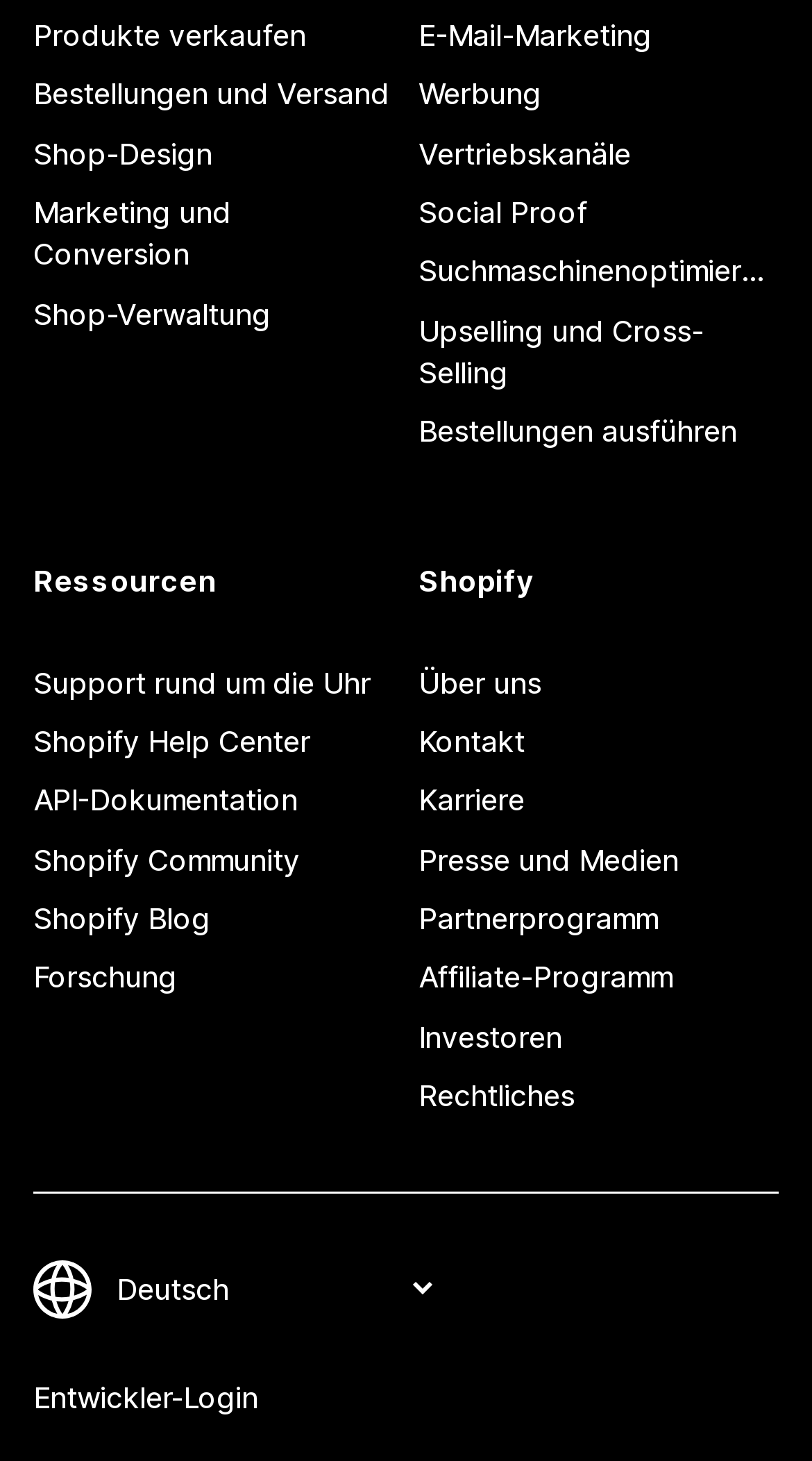Find the bounding box coordinates of the element I should click to carry out the following instruction: "Get support around the clock".

[0.041, 0.447, 0.485, 0.488]